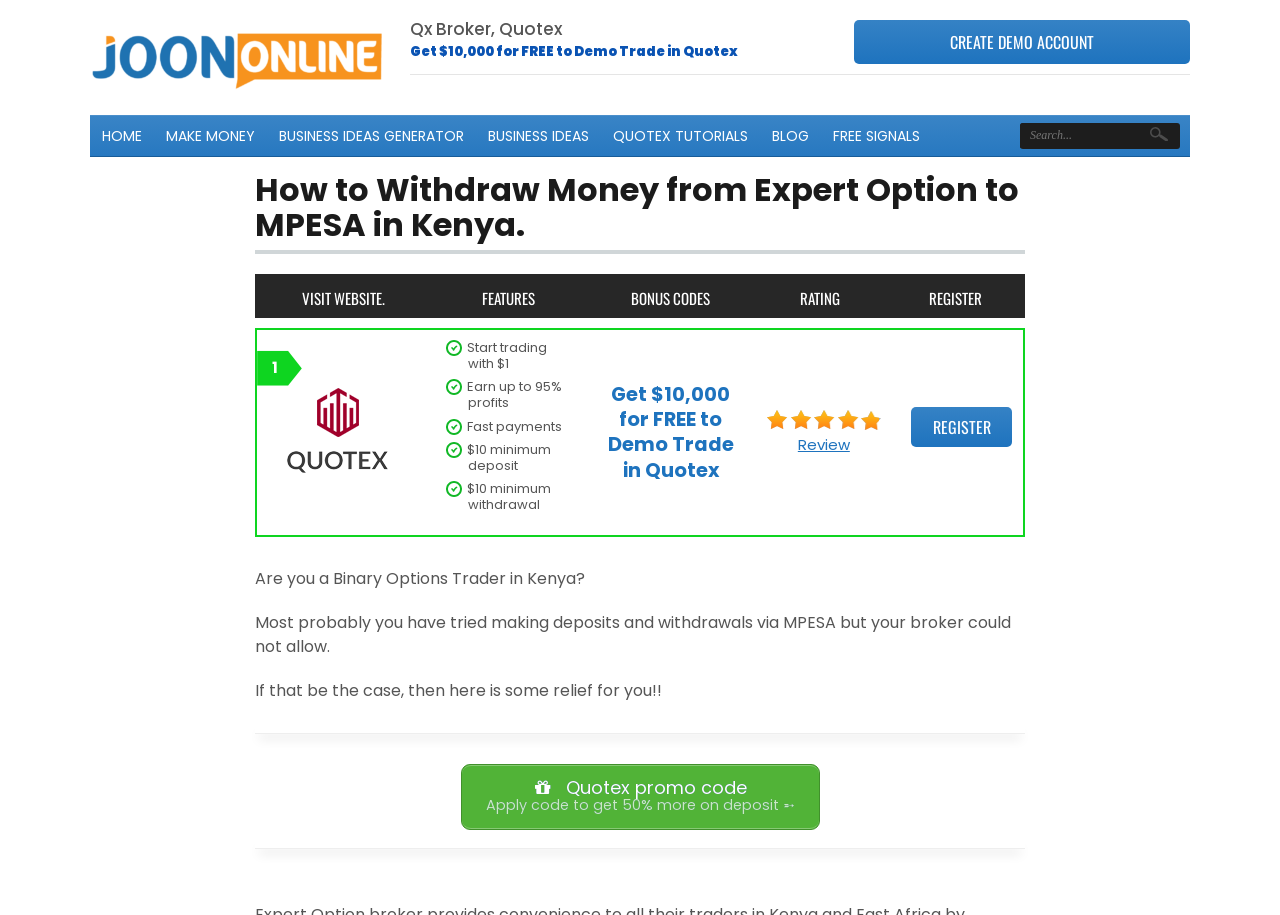Describe every aspect of the webpage comprehensively.

The webpage is about withdrawing funds from Expert Option to MPESA in Kenya. At the top left, there is a link to "Joon Online" accompanied by an image with the same name. Next to it, there is a heading "Qx Broker, Quotex" with a link to it. Below these elements, there are several links to various pages, including "HOME", "MAKE MONEY", "BUSINESS IDEAS GENERATOR", and more.

On the right side of the page, there is a search box with a button next to it. Below the search box, there is a link to "CREATE DEMO ACCOUNT". 

The main content of the page starts with a heading "How to Withdraw Money from Expert Option to MPESA in Kenya." Below this heading, there are several static text elements, including "VISIT WEBSITE", "FEATURES", "BONUS CODES", "RATING", and "REGISTER". 

To the right of these text elements, there is a Quotex logo without a background, accompanied by several static text elements, including "Start trading with $1", "Earn up to 95% profits", "Fast payments", and more. 

Below these elements, there are several links, including "Get $10,000 for FREE to Demo Trade in Quotex", "Review", and "REGISTER". 

The main article starts with a question "Are you a Binary Options Trader in Kenya?" followed by several paragraphs of text explaining the difficulties of making deposits and withdrawals via MPESA and offering a solution. The article is divided by horizontal separators, and there is a promo code link at the bottom of the page.